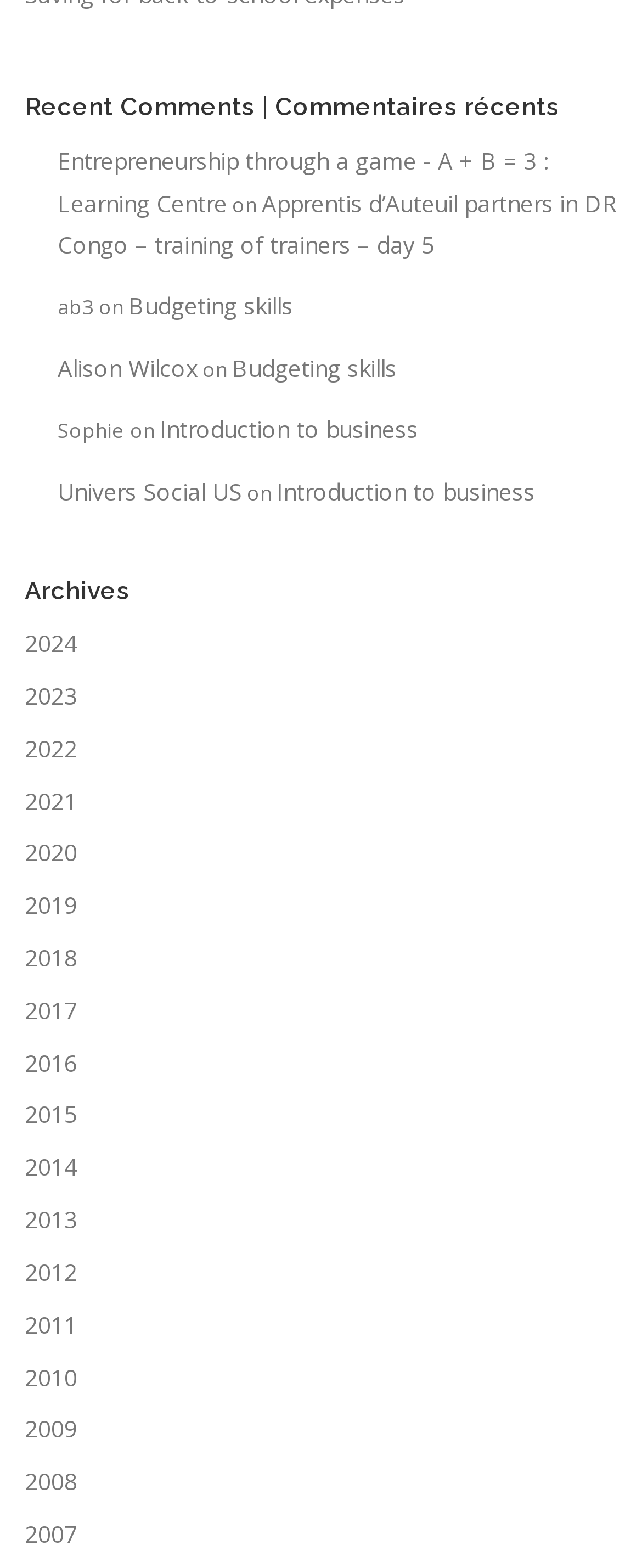How are the comments organized?
Respond to the question with a single word or phrase according to the image.

Chronologically